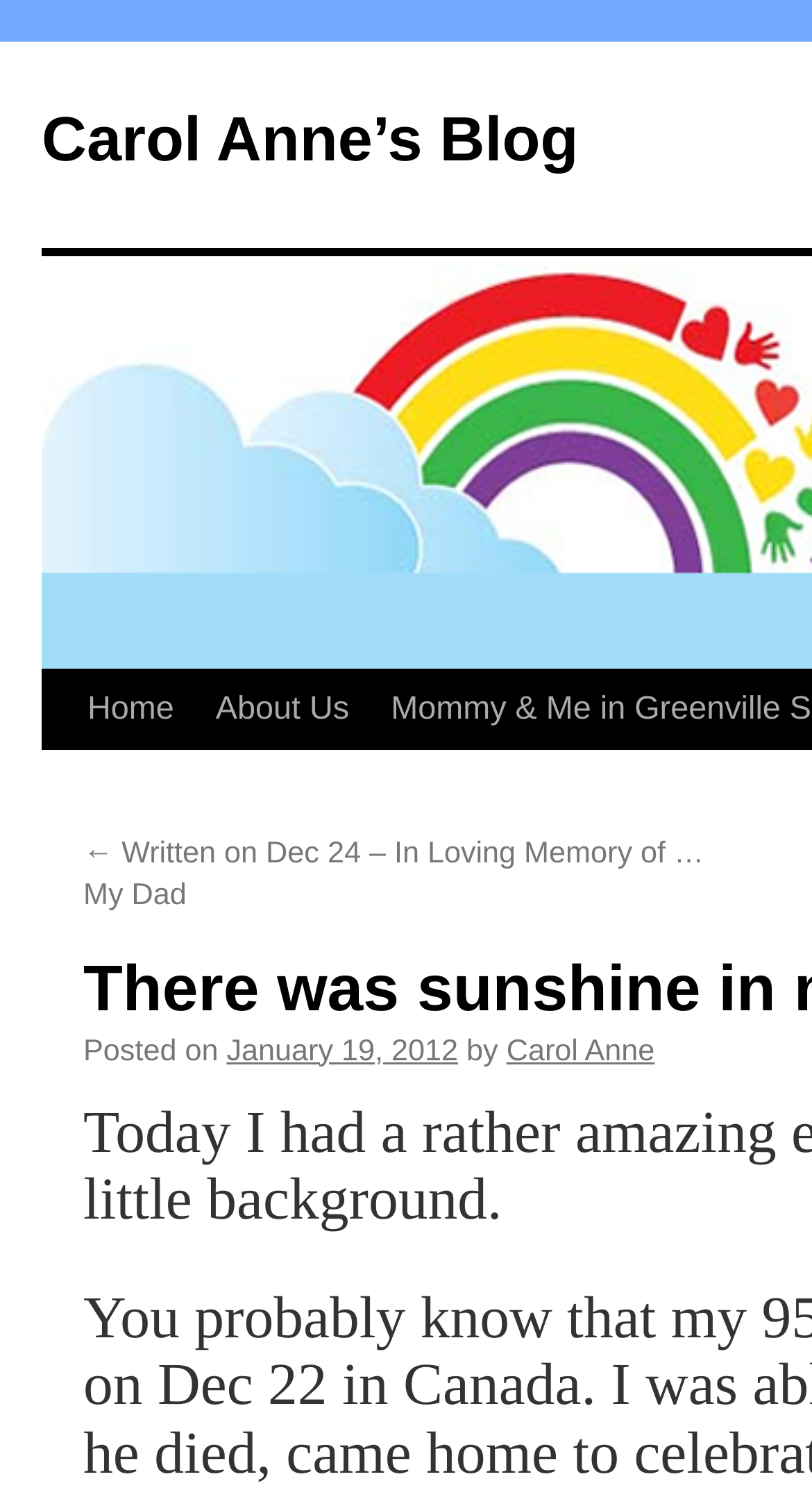What is the name of the blog?
Please provide a comprehensive answer based on the information in the image.

The name of the blog can be determined by looking at the top of the webpage, where the title 'There was sunshine in my soul today … | Carol Anne’s Blog' is displayed, indicating that the blog belongs to Carol Anne.